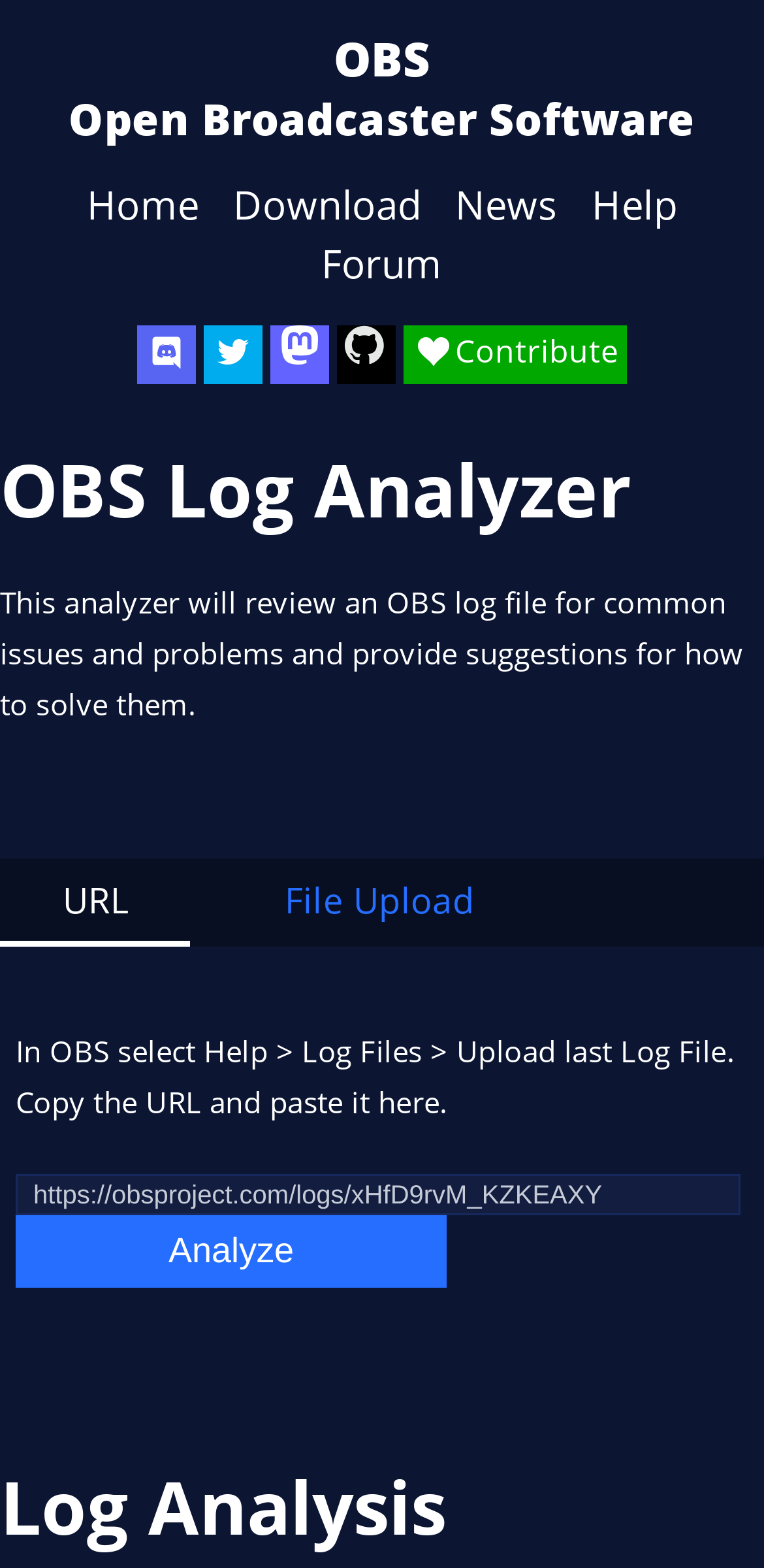Answer with a single word or phrase: 
What is the purpose of this analyzer?

Review OBS log files